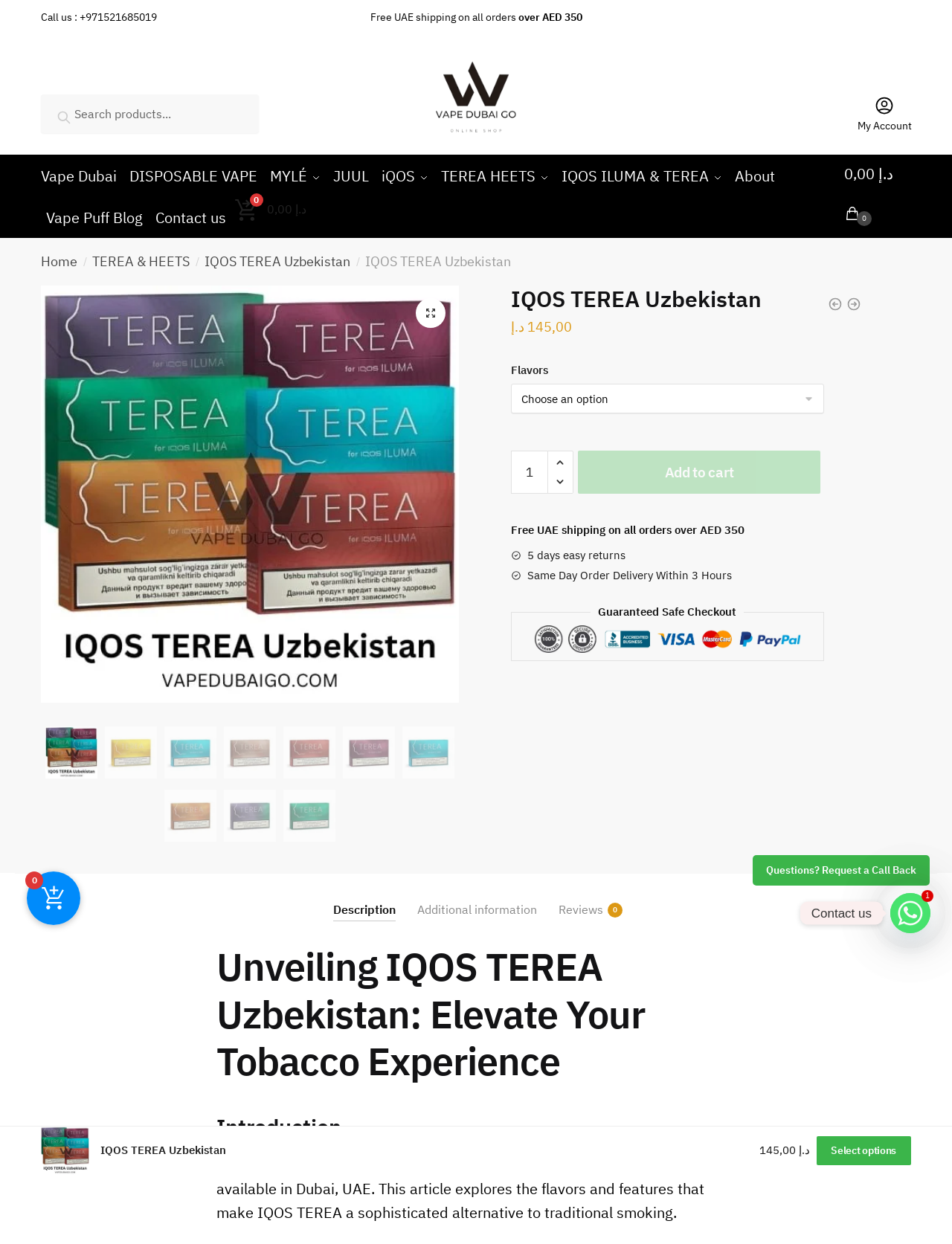Please indicate the bounding box coordinates of the element's region to be clicked to achieve the instruction: "Search for products". Provide the coordinates as four float numbers between 0 and 1, i.e., [left, top, right, bottom].

[0.043, 0.076, 0.271, 0.107]